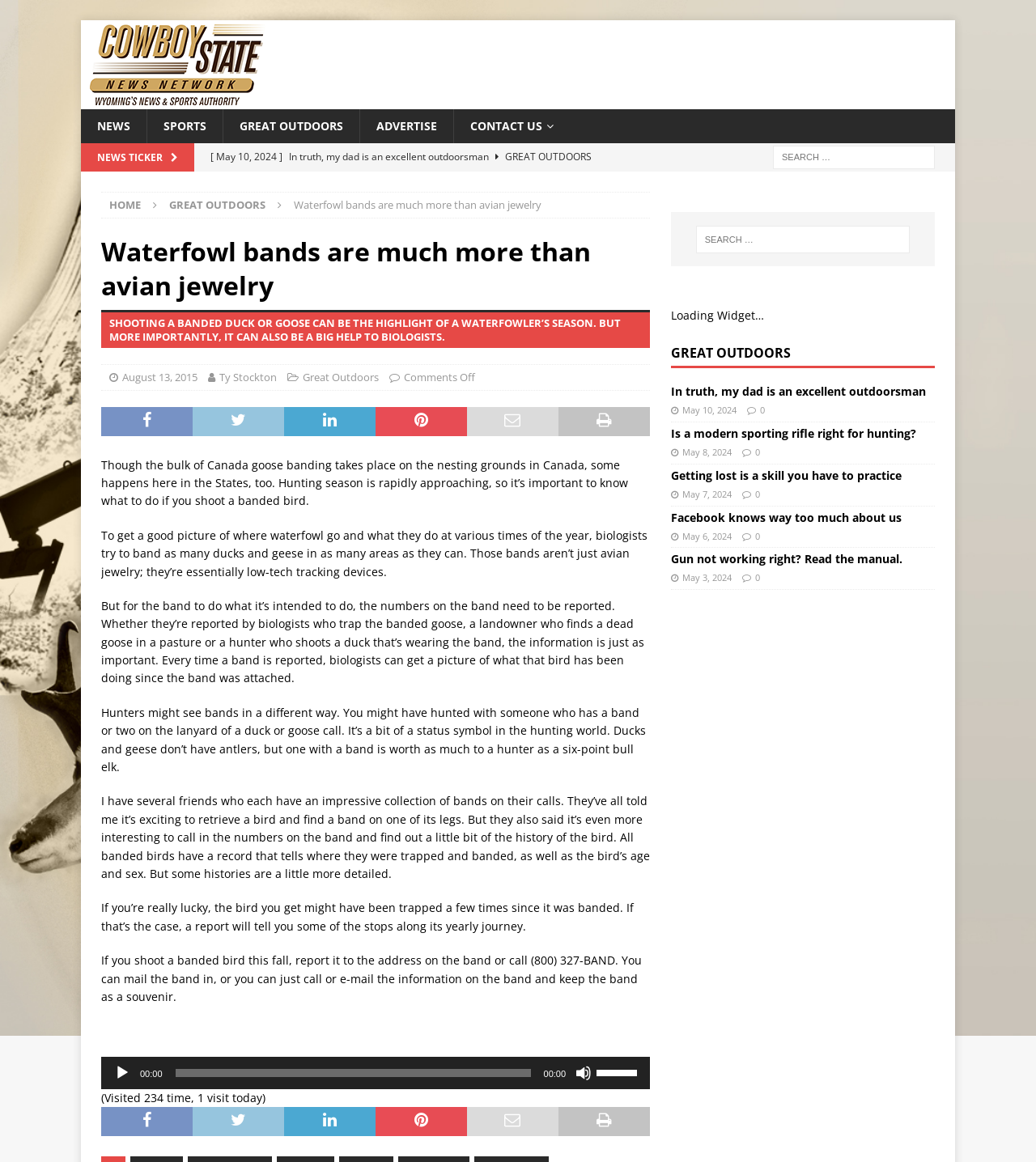Extract the bounding box coordinates for the UI element described as: "Contact Us".

[0.438, 0.094, 0.55, 0.124]